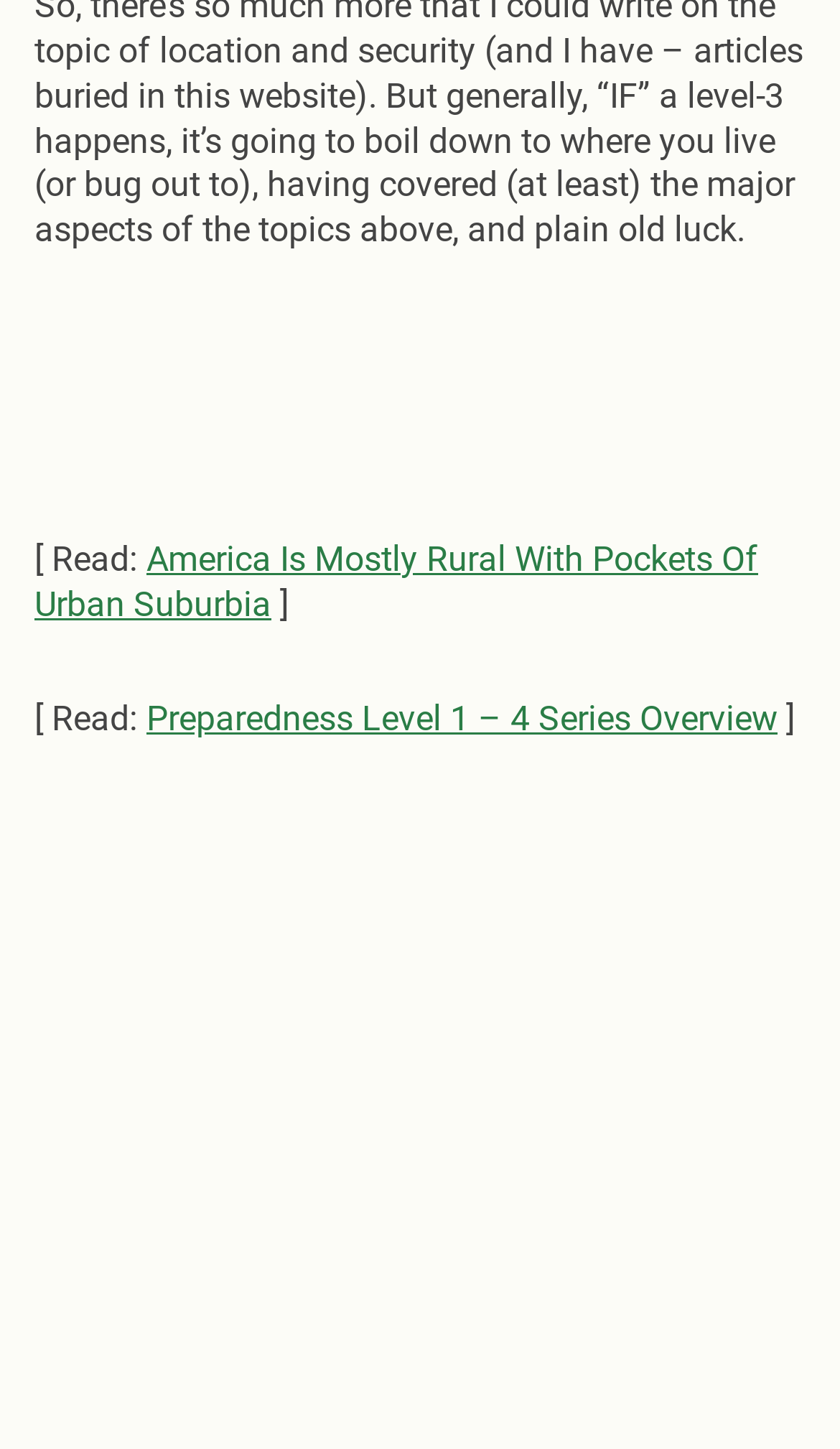How many links are on the webpage?
Answer the question in a detailed and comprehensive manner.

There are three links on the webpage: 'America Is Mostly Rural With Pockets Of Urban Suburbia', 'Preparedness Level 1 – 4 Series Overview', and 'Golden Eagle Coins gold and silver online'.